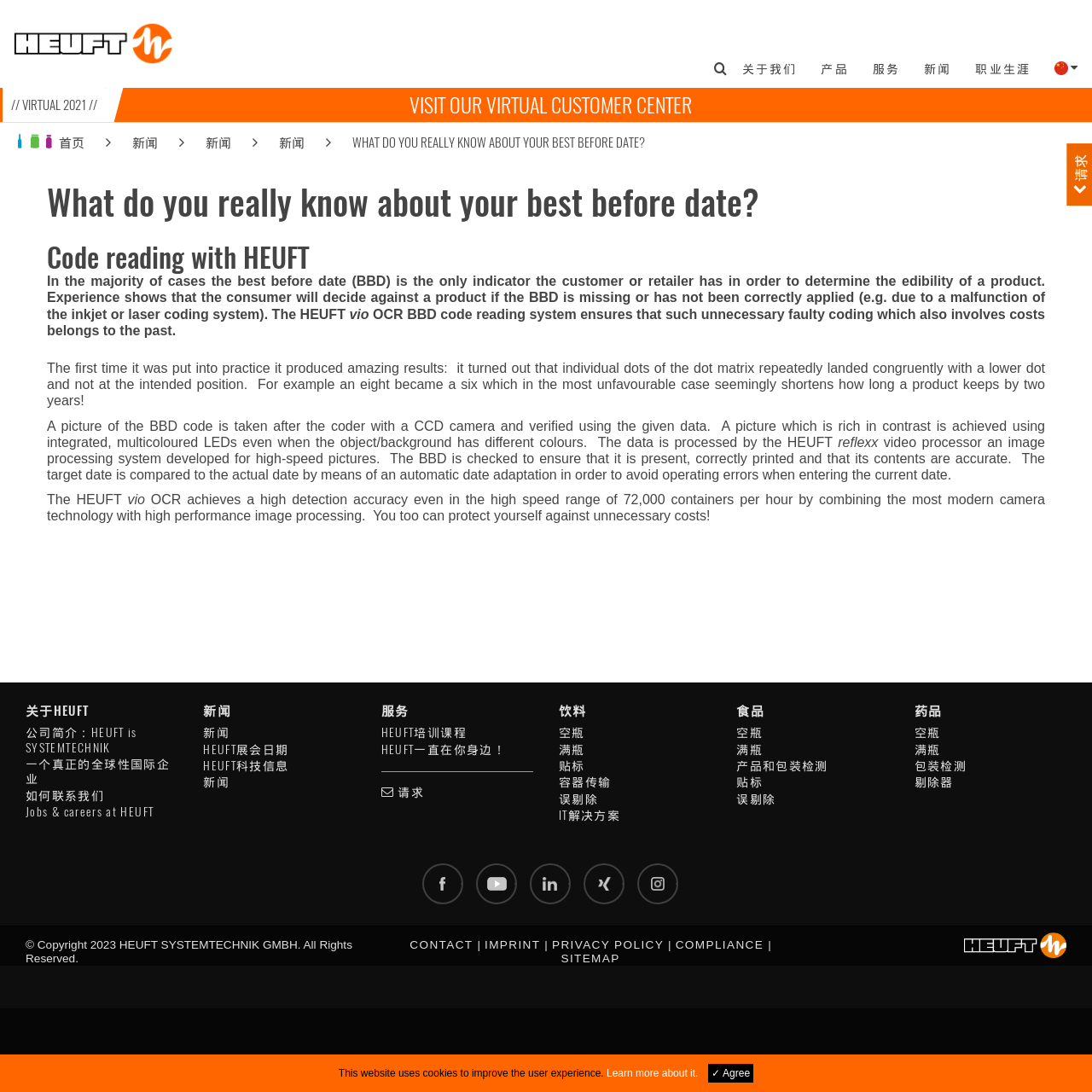Provide your answer to the question using just one word or phrase: What is the maximum speed of containers per hour that the HEUFT OCR can process?

72,000